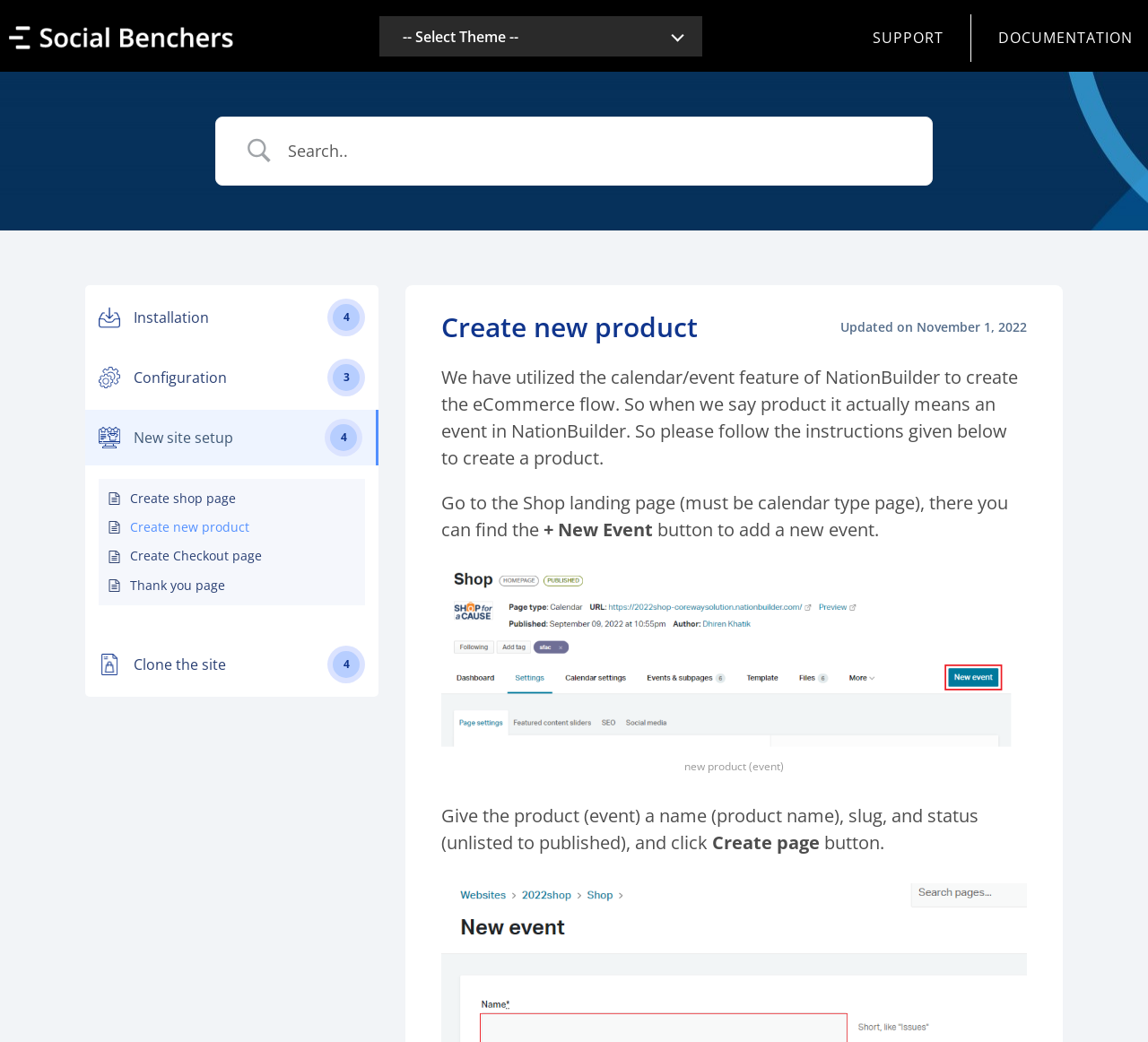Describe every aspect of the webpage in a detailed manner.

This webpage is focused on creating a new product, which is actually an event in NationBuilder. At the top left, there is a link to go back. Below it, there is a dropdown menu to select a theme. On the top right, there is a primary menu with a support link and a search bar. 

Below the primary menu, there are several sections. On the left, there are images and headings for different topics, including Installation, Configuration, New site setup, and Clone the site. Each topic has a corresponding link below it. 

On the right side of these topics, there is a header that says "Create new product" and a paragraph of text explaining that a product in this context means an event in NationBuilder. Below this, there are step-by-step instructions on how to create a product. The instructions include going to the Shop landing page, finding the "+ New Event" button, adding a new event, giving the product a name, slug, and status, and clicking the "Create page" button. 

There is also an image illustrating the process of adding a new event. At the bottom right, there is a note indicating that the page was updated on November 1, 2022.